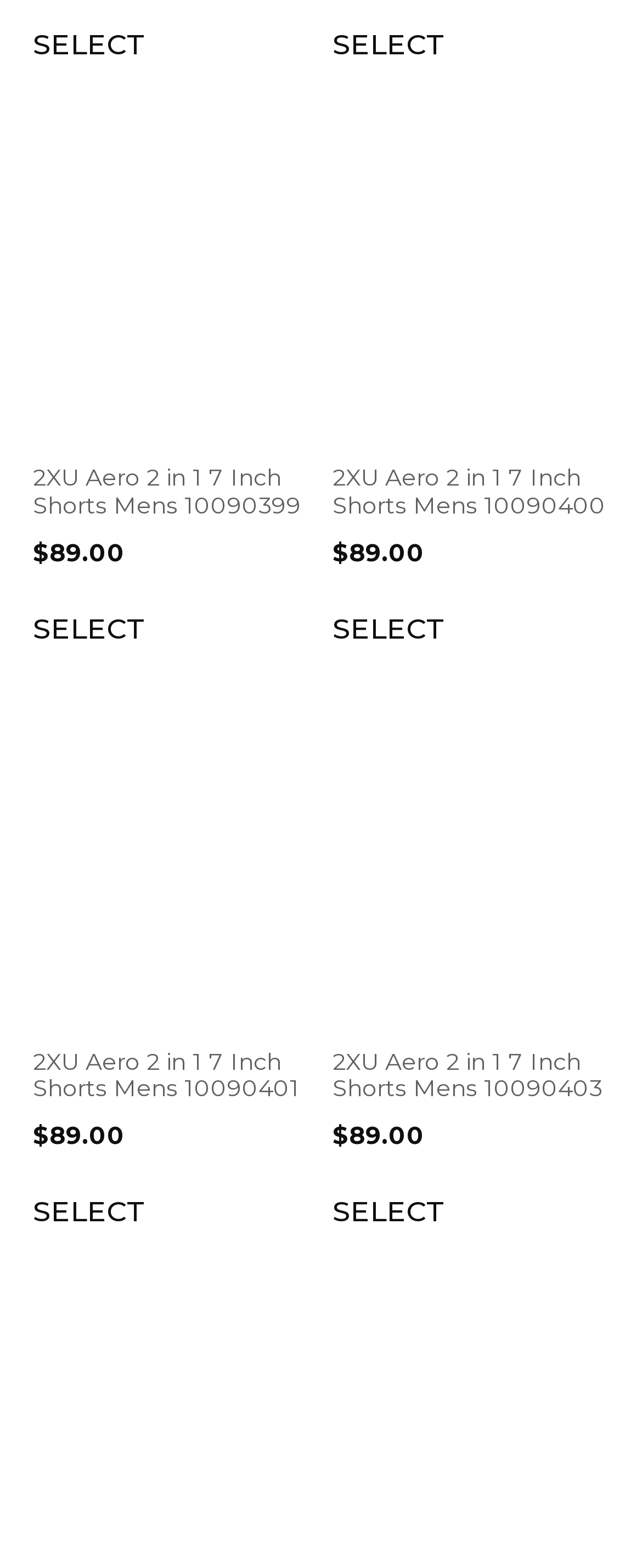Determine the bounding box coordinates for the HTML element mentioned in the following description: "Select". The coordinates should be a list of four floats ranging from 0 to 1, represented as [left, top, right, bottom].

[0.051, 0.383, 0.482, 0.42]